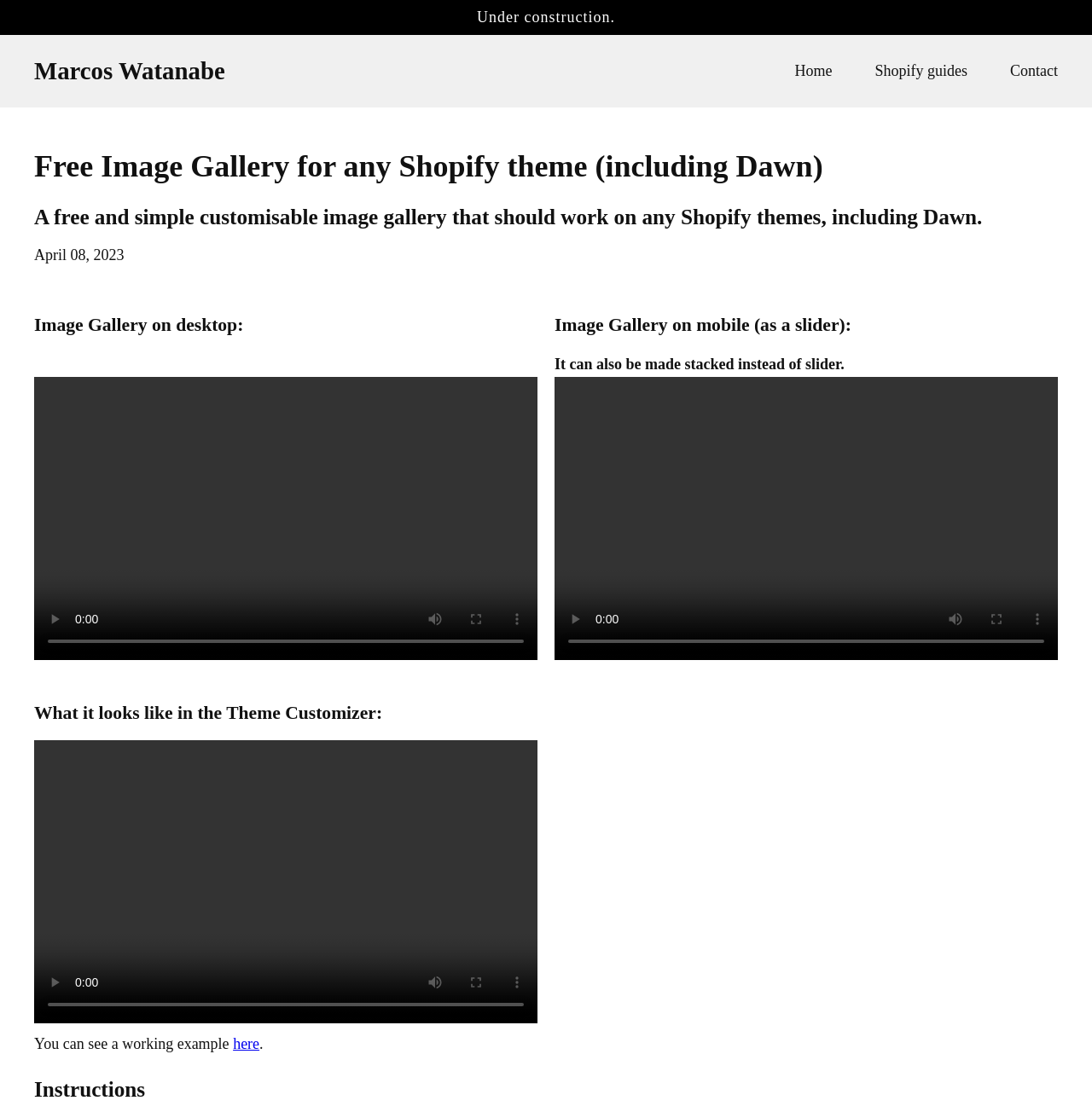Find the bounding box coordinates for the HTML element described in this sentence: "Marcos Watanabe". Provide the coordinates as four float numbers between 0 and 1, in the format [left, top, right, bottom].

[0.031, 0.052, 0.206, 0.076]